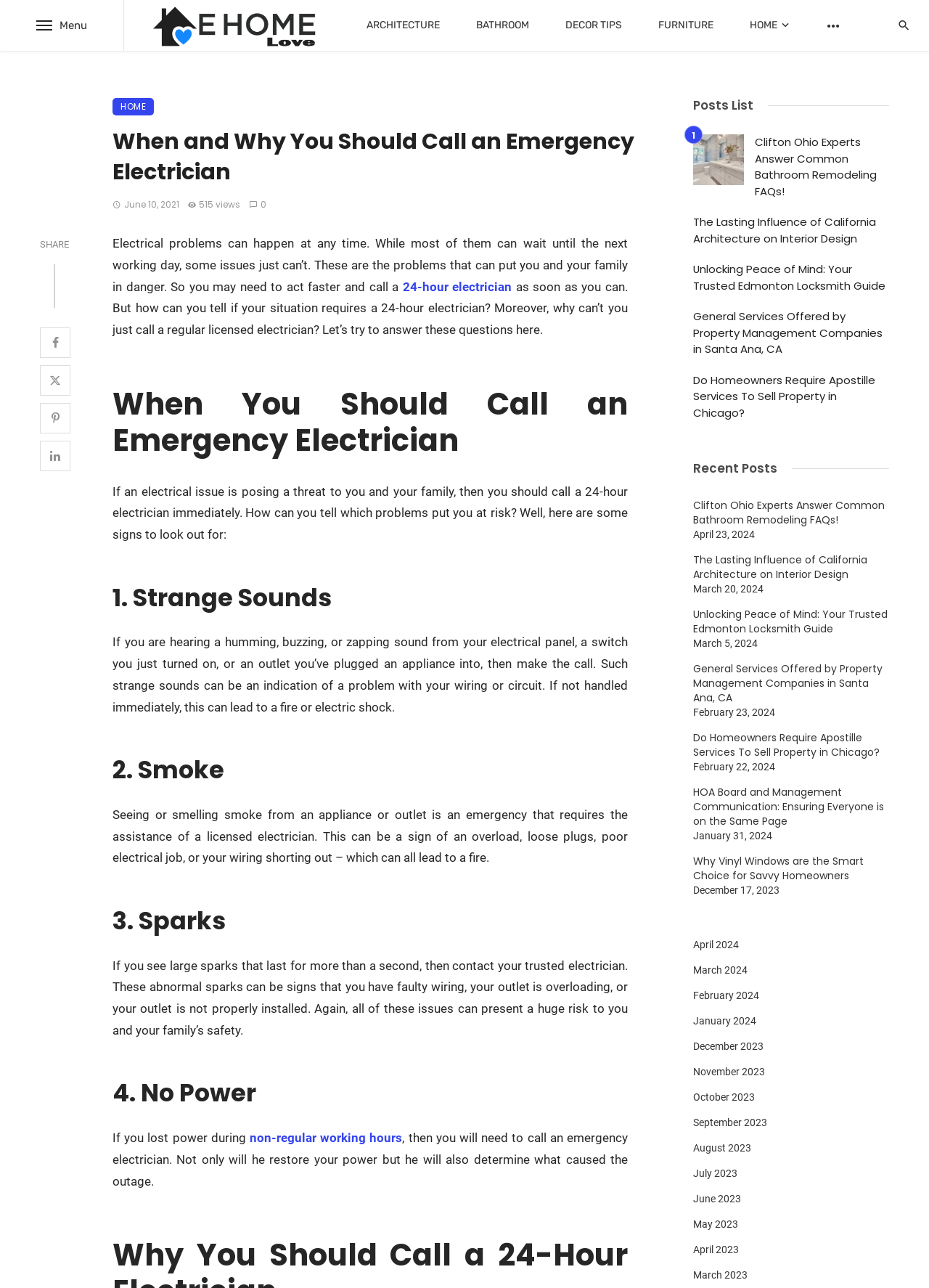What are the signs of an electrical issue?
Using the picture, provide a one-word or short phrase answer.

Strange Sounds, Smoke, Sparks, No Power